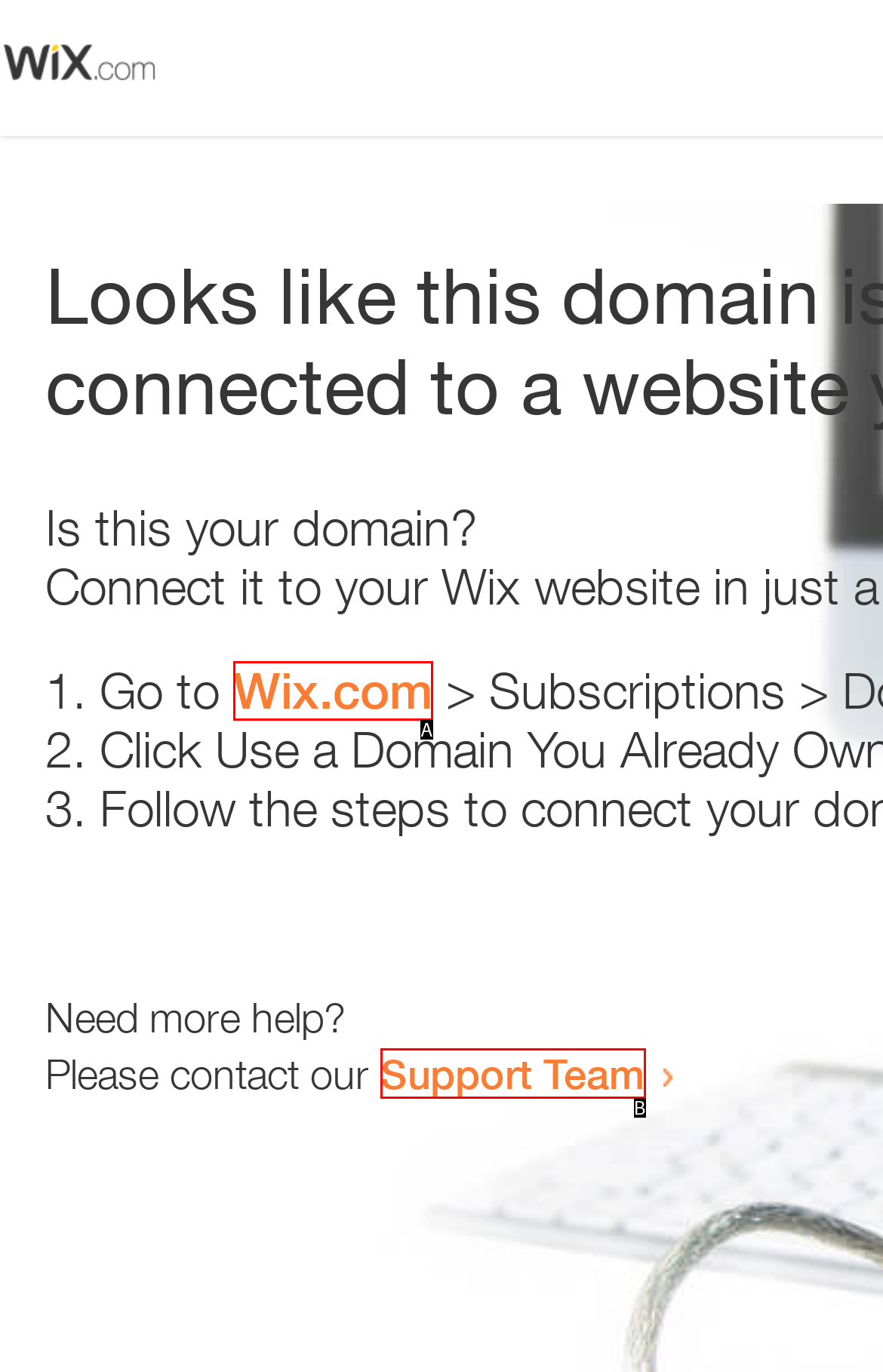Match the description to the correct option: Support Team
Provide the letter of the matching option directly.

B